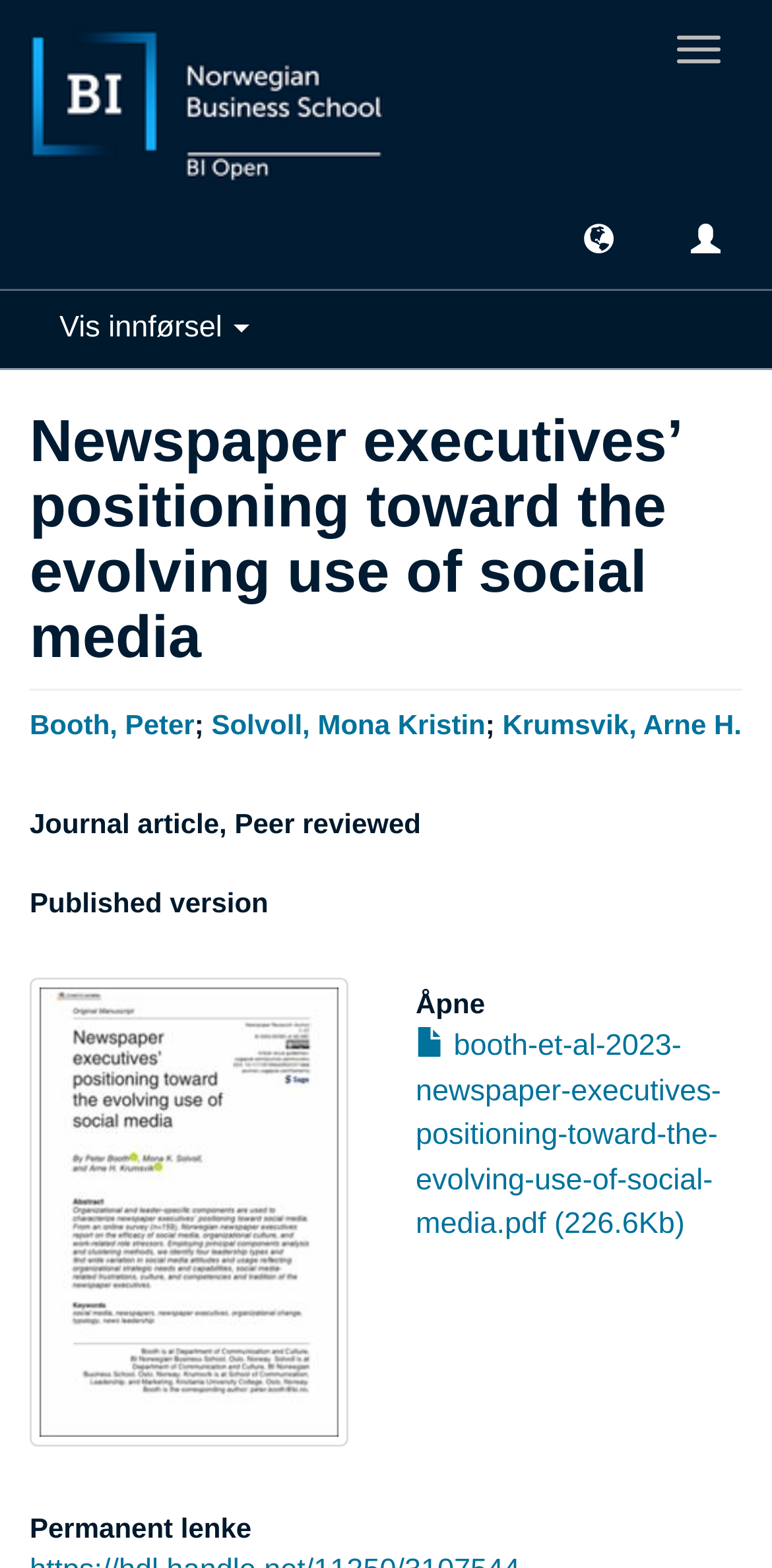Determine the bounding box coordinates of the clickable area required to perform the following instruction: "Go to the permanent link". The coordinates should be represented as four float numbers between 0 and 1: [left, top, right, bottom].

[0.038, 0.965, 0.962, 0.984]